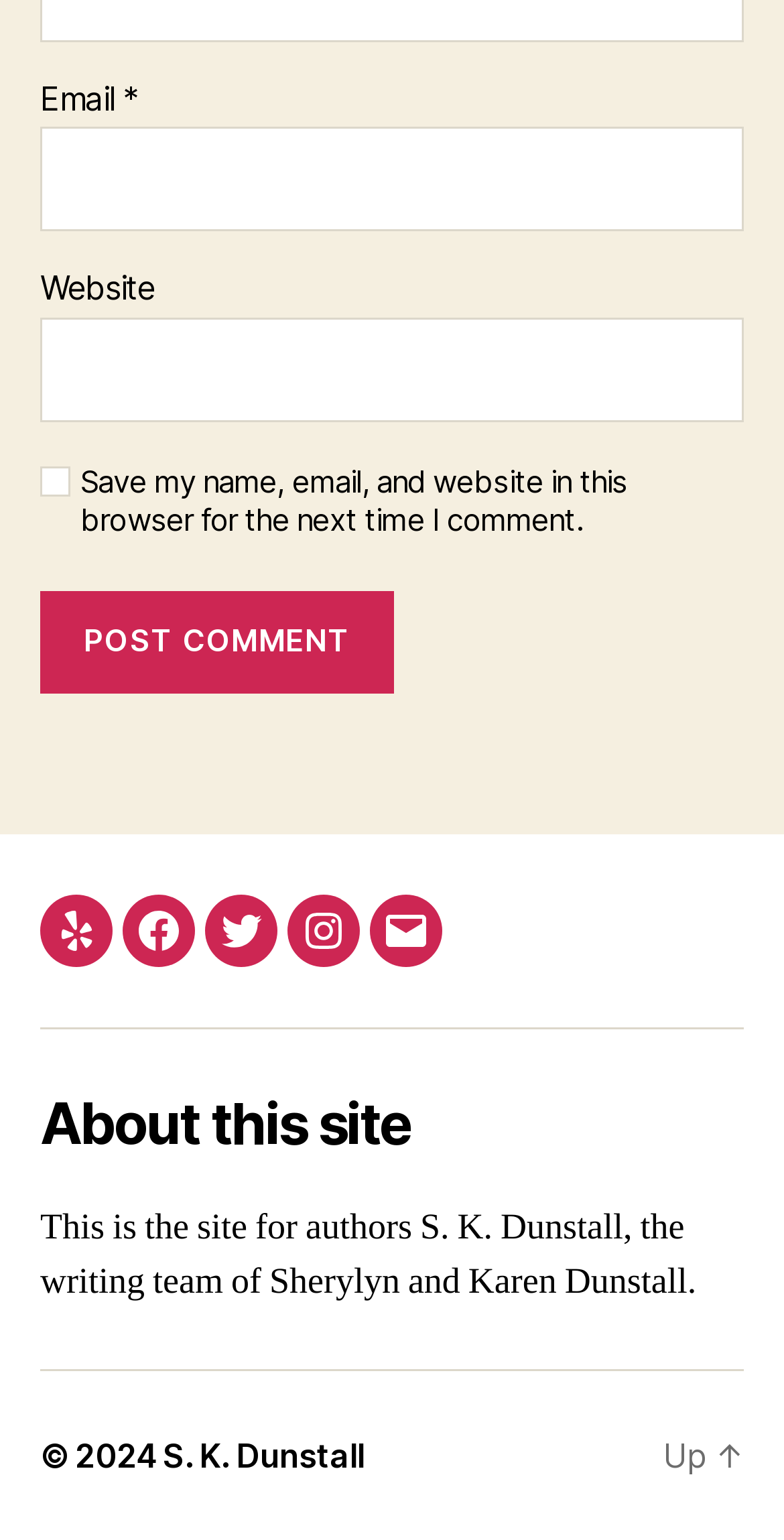Using the information in the image, give a comprehensive answer to the question: 
What is the copyright year?

The copyright information is located at the bottom of the webpage, and it includes the year '2024'. This indicates that the copyright year is 2024.